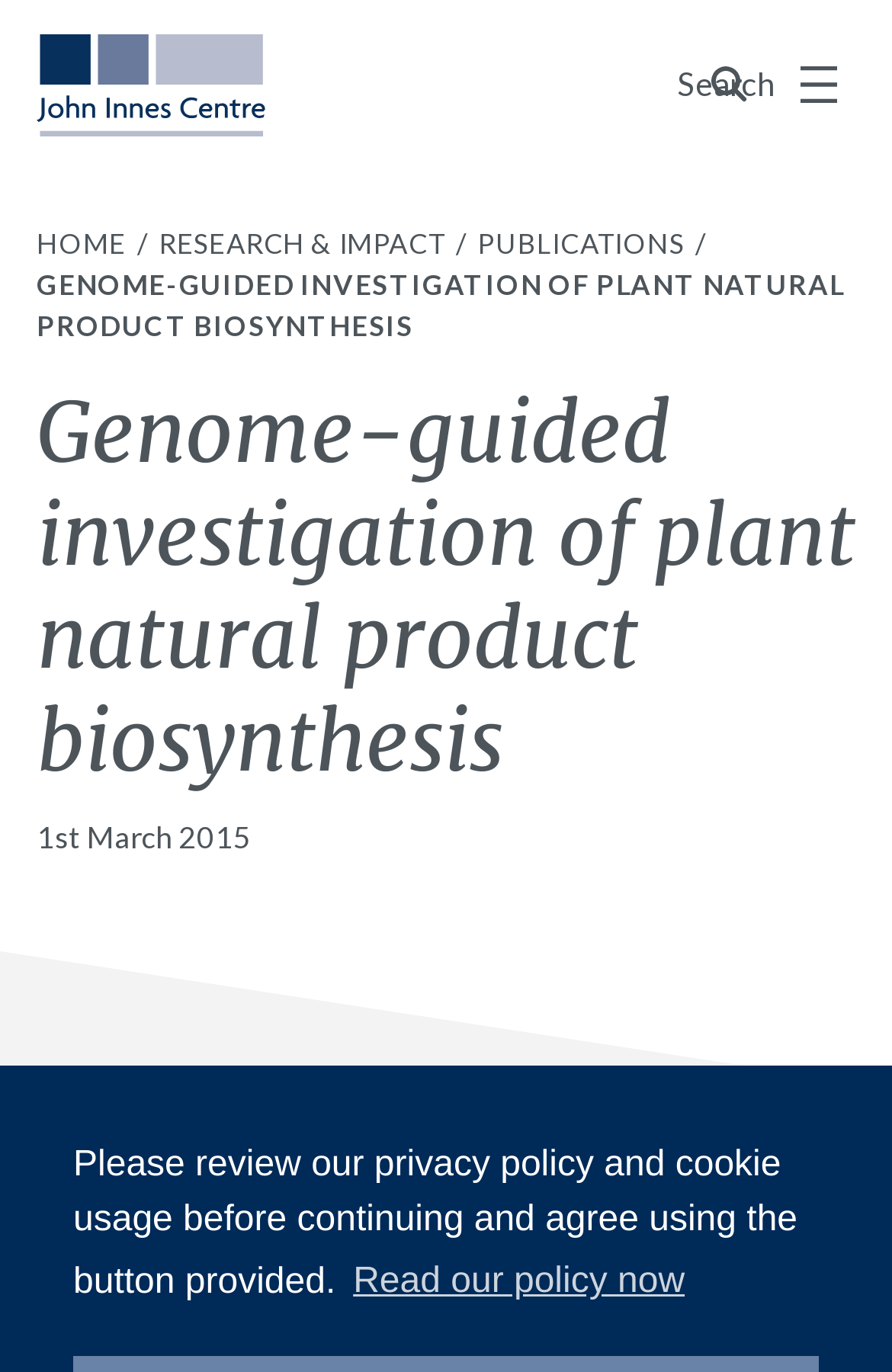Determine the bounding box coordinates for the HTML element described here: "Research & Impact".

[0.178, 0.165, 0.506, 0.19]